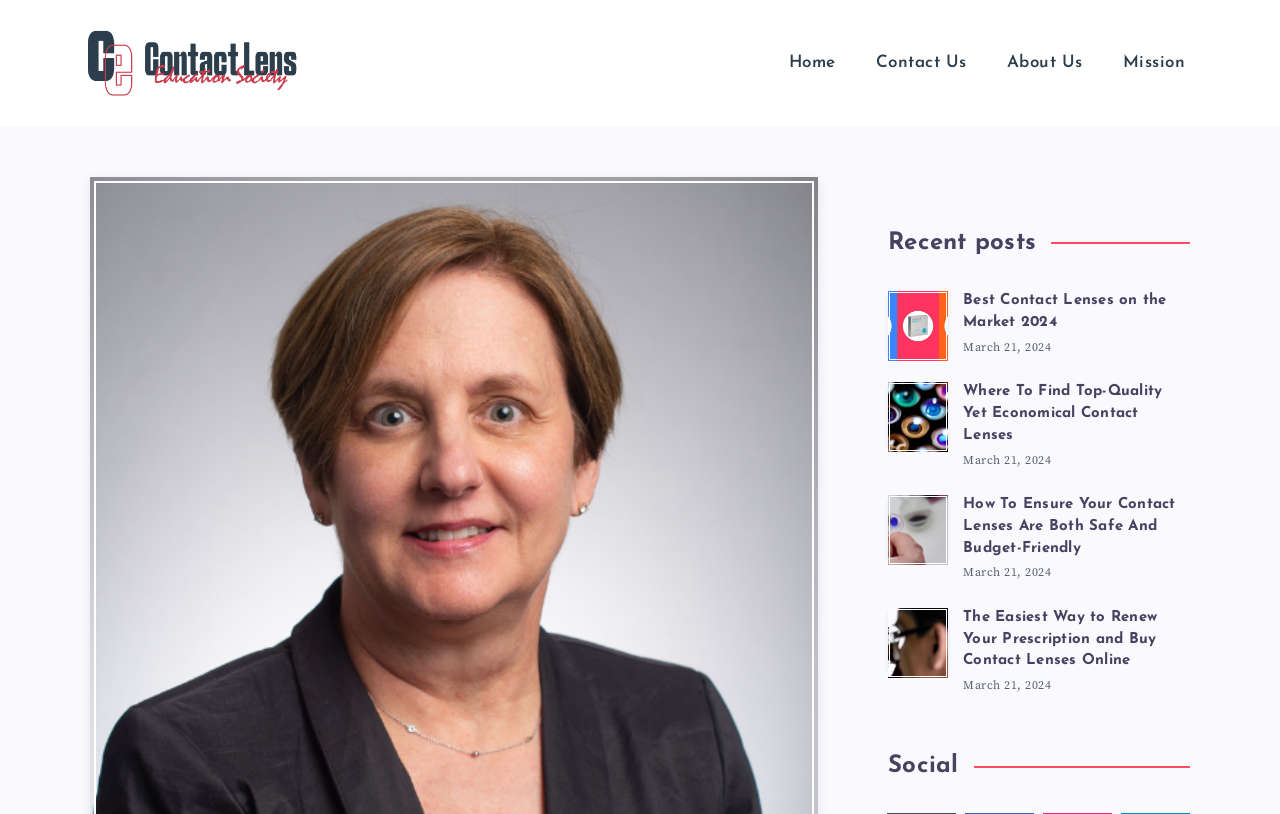What is the name of the doctor featured in this article?
Please give a detailed and elaborate answer to the question based on the image.

The webpage has a heading 'Essential Tips For Safe Contact Lens Usage: Insights From Dr. Carol Rosenstiel' which indicates that the doctor featured in this article is Dr. Carol Rosenstiel.